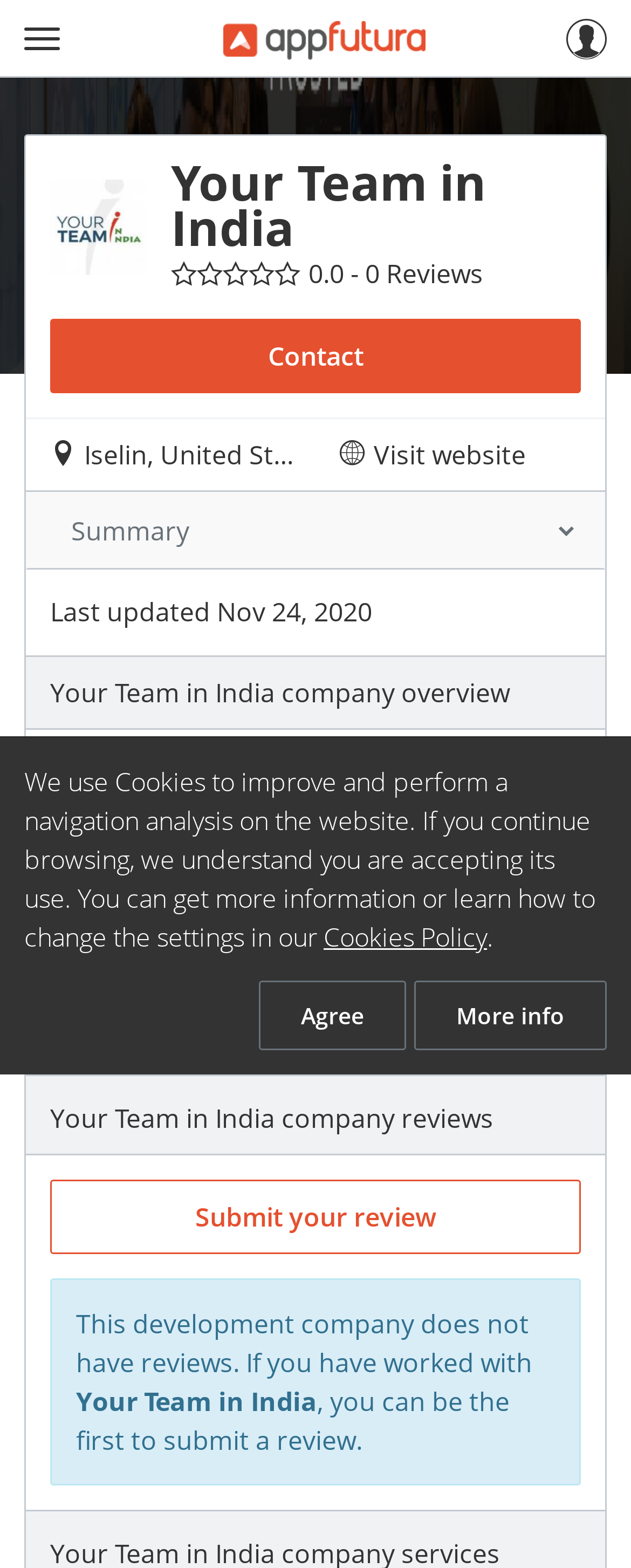How many dedicated offshore developers does the company have?
Using the visual information, answer the question in a single word or phrase.

150+